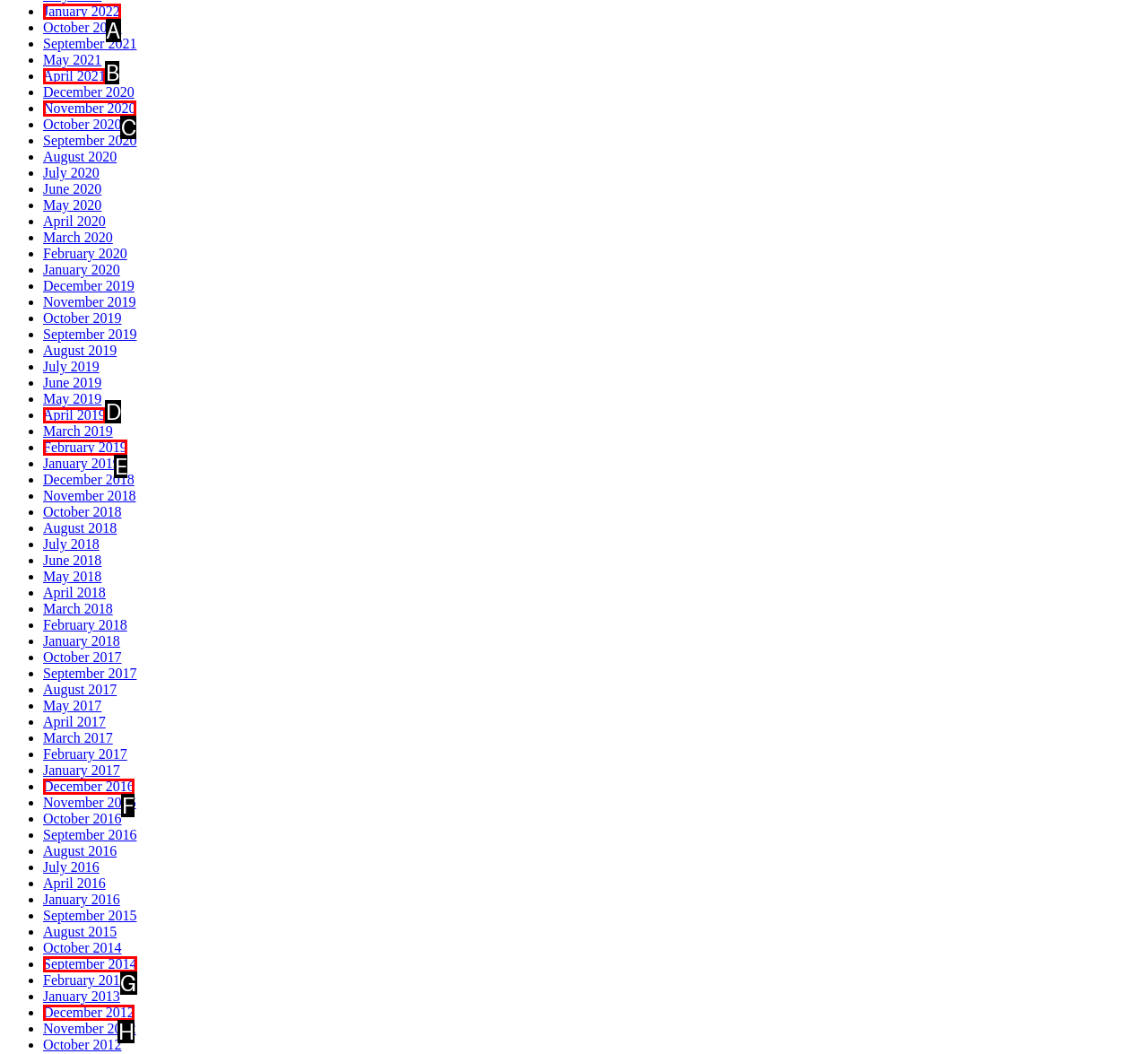Determine the HTML element to click for the instruction: Click January 2022.
Answer with the letter corresponding to the correct choice from the provided options.

A